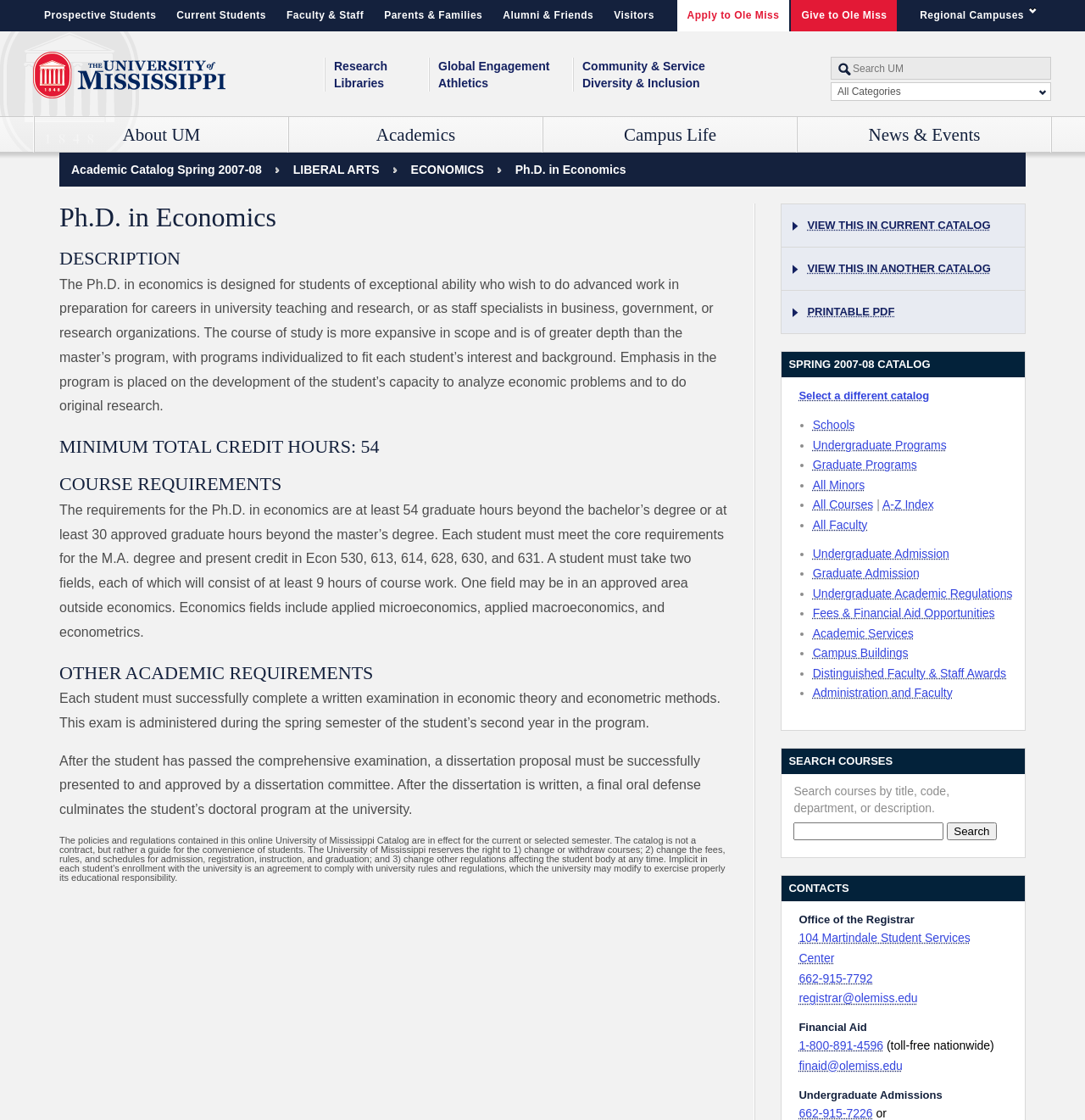What are the categories for searching the UM website?
Refer to the image and provide a concise answer in one word or phrase.

All Categories